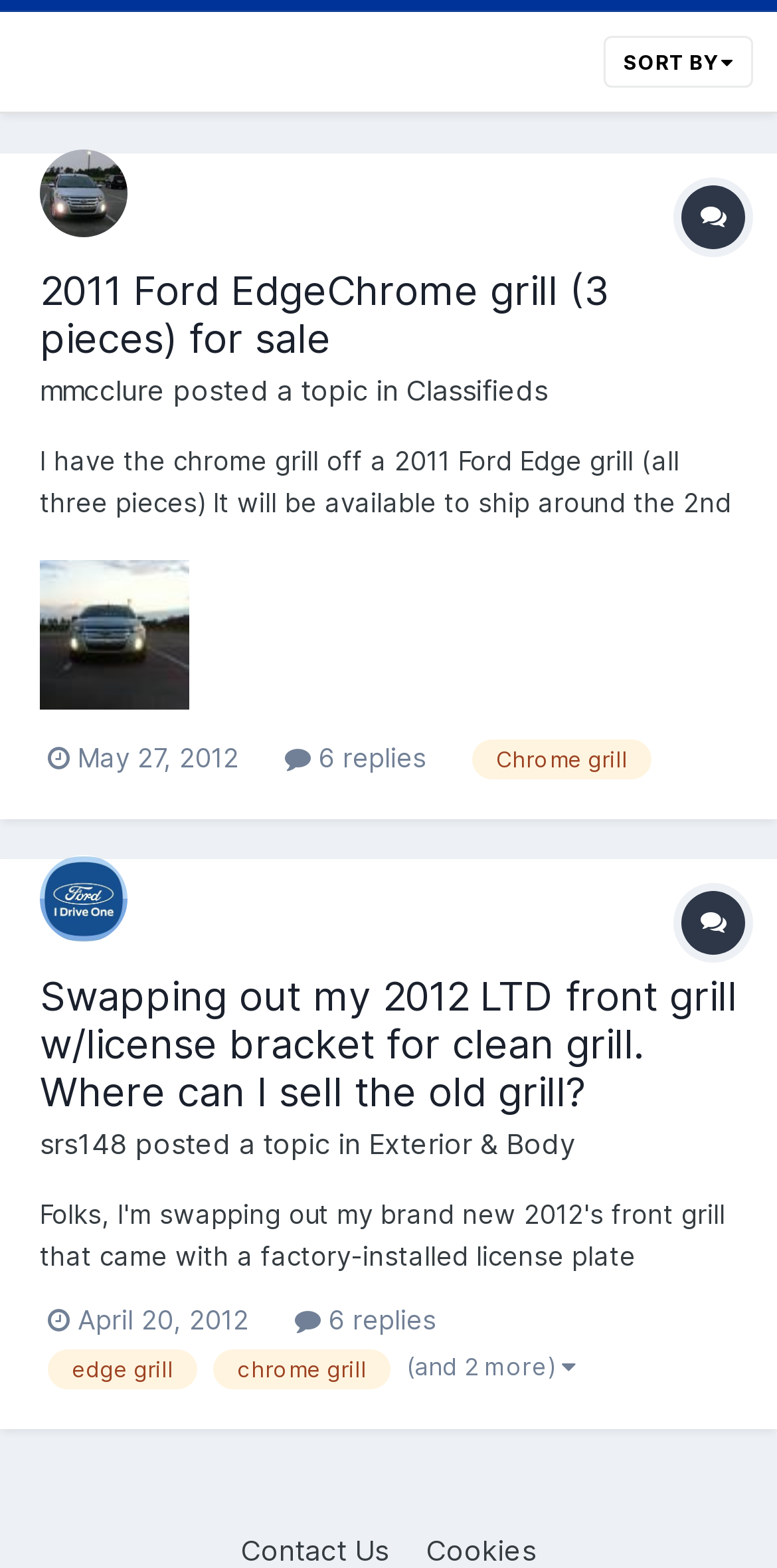For the element described, predict the bounding box coordinates as (top-left x, top-left y, bottom-right x, bottom-right y). All values should be between 0 and 1. Element description: Family Games

None